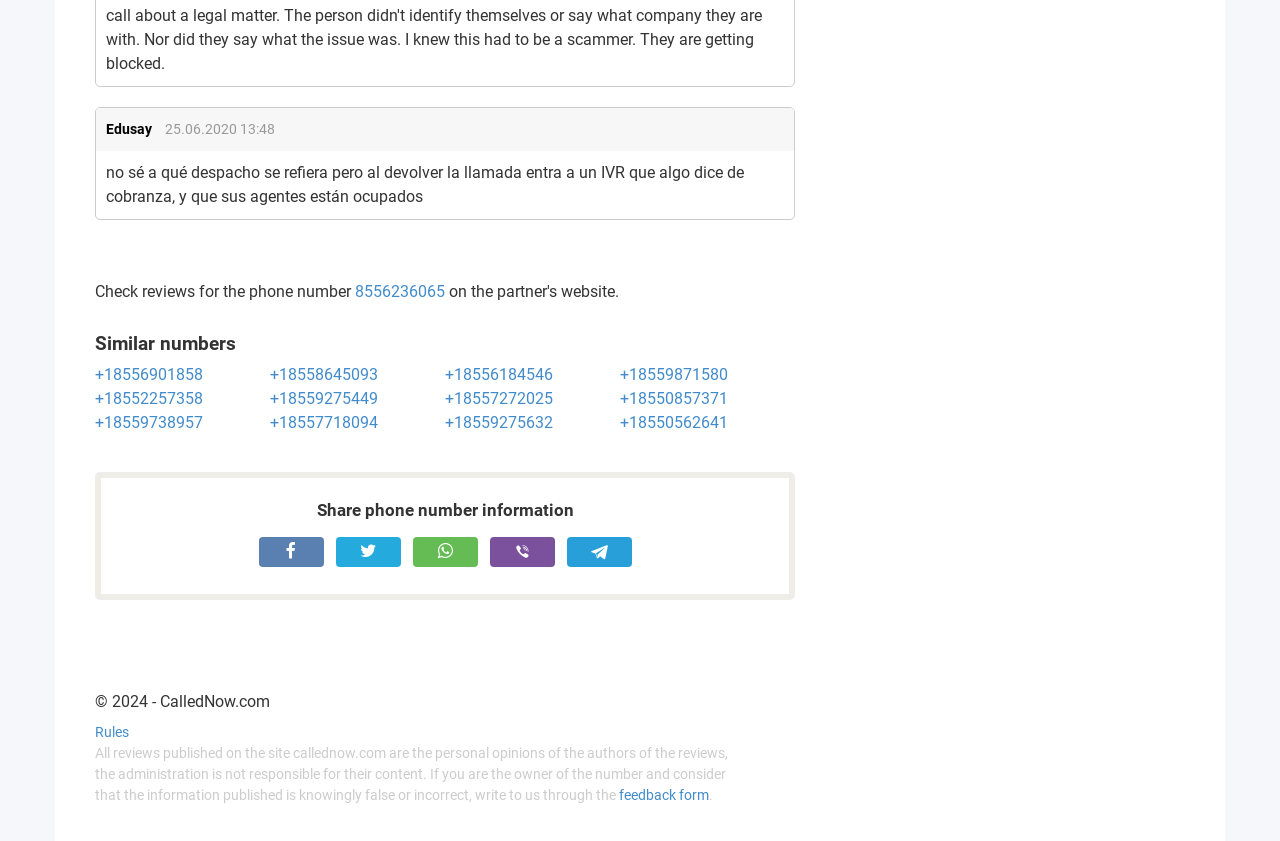Respond with a single word or phrase:
How many similar phone numbers are listed on the webpage?

9